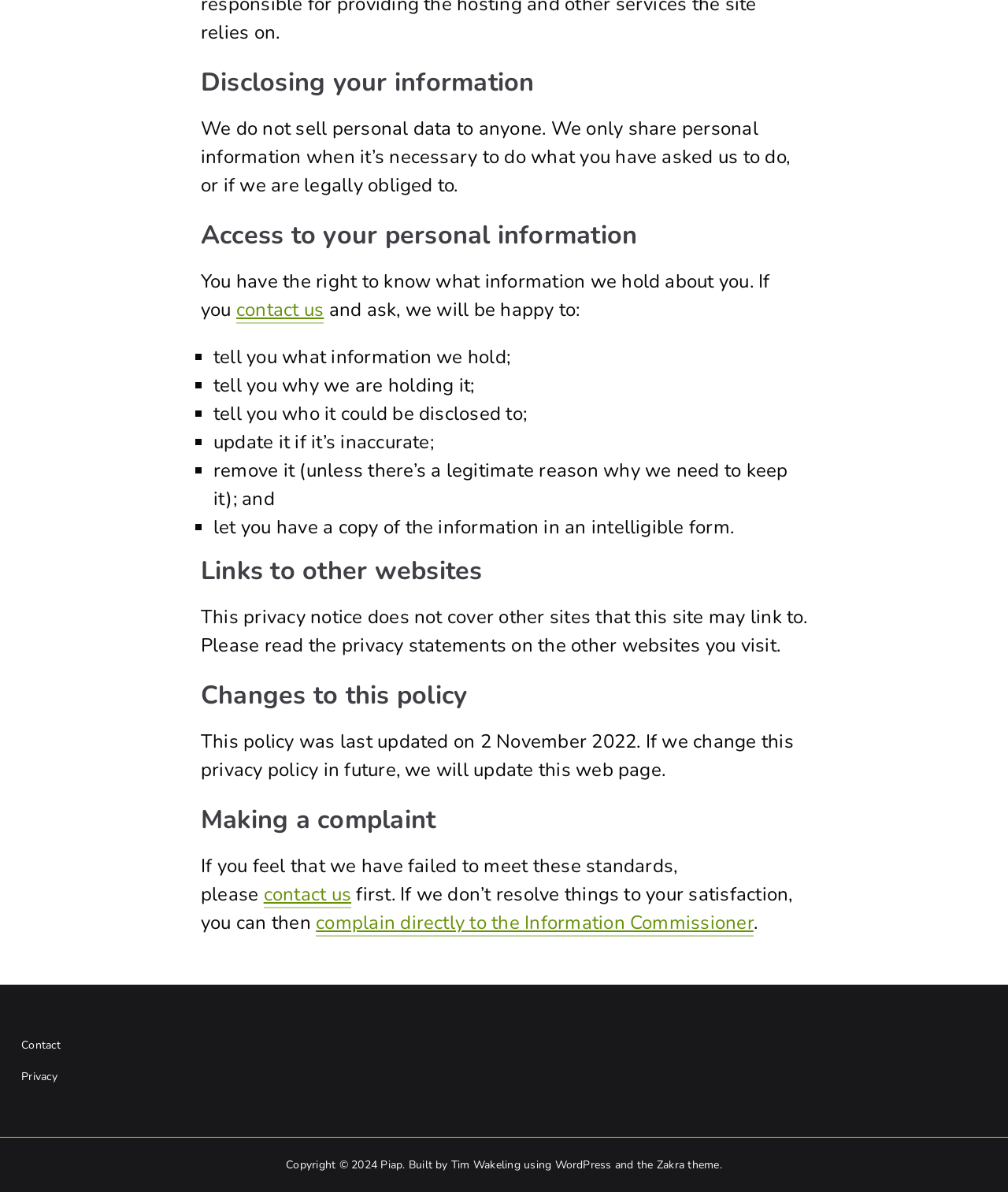Can I request to update my personal information?
Analyze the image and provide a thorough answer to the question.

According to the text on the page, under the 'Access to your personal information' section, it states that I have the right to know what information is held about me and can ask to update it if it's inaccurate.